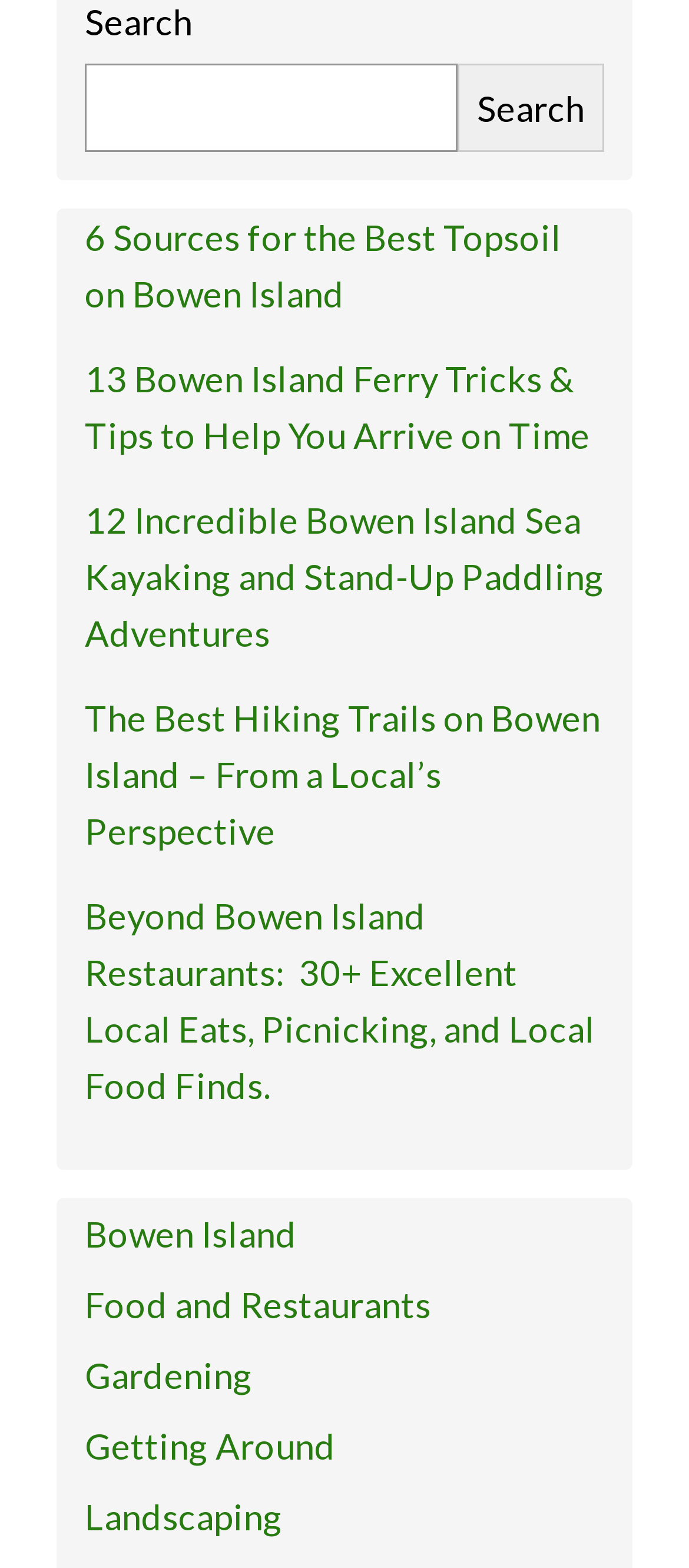Identify the bounding box coordinates of the area you need to click to perform the following instruction: "Explore Bowen Island ferry tricks and tips".

[0.123, 0.228, 0.856, 0.291]